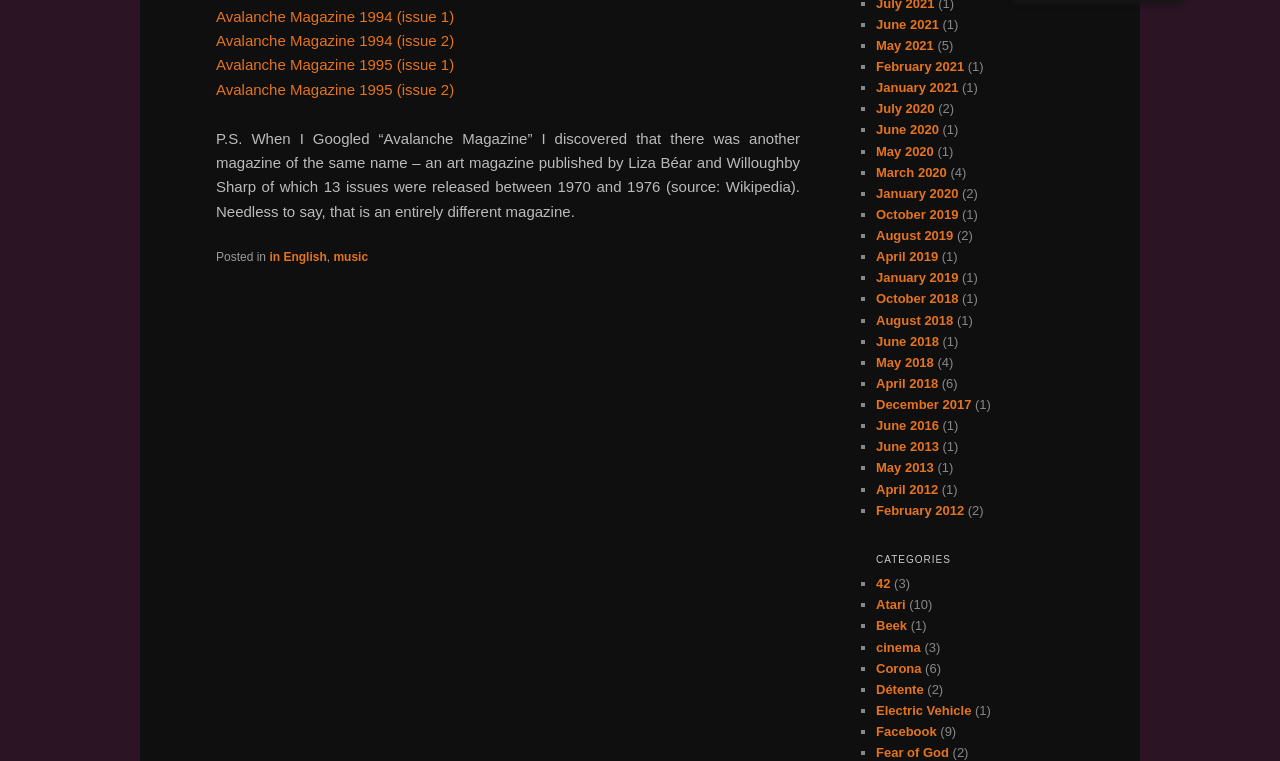Find the bounding box coordinates of the clickable element required to execute the following instruction: "View posts in English". Provide the coordinates as four float numbers between 0 and 1, i.e., [left, top, right, bottom].

[0.21, 0.329, 0.255, 0.348]